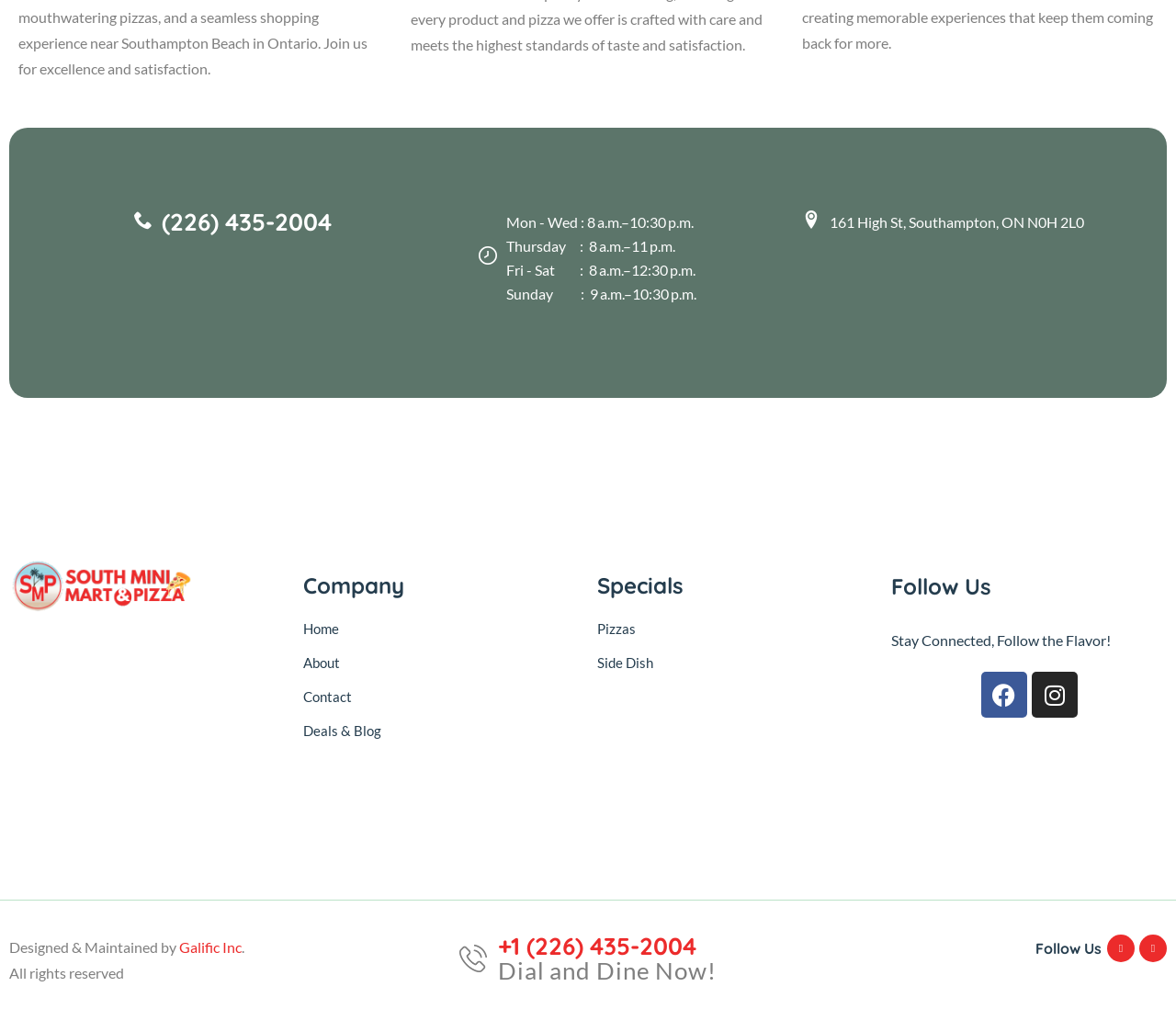Please analyze the image and provide a thorough answer to the question:
What is the phone number of the store?

The phone number of the store can be found in multiple places on the webpage, including the top left corner and the bottom right corner. It is displayed as a link and a static text.